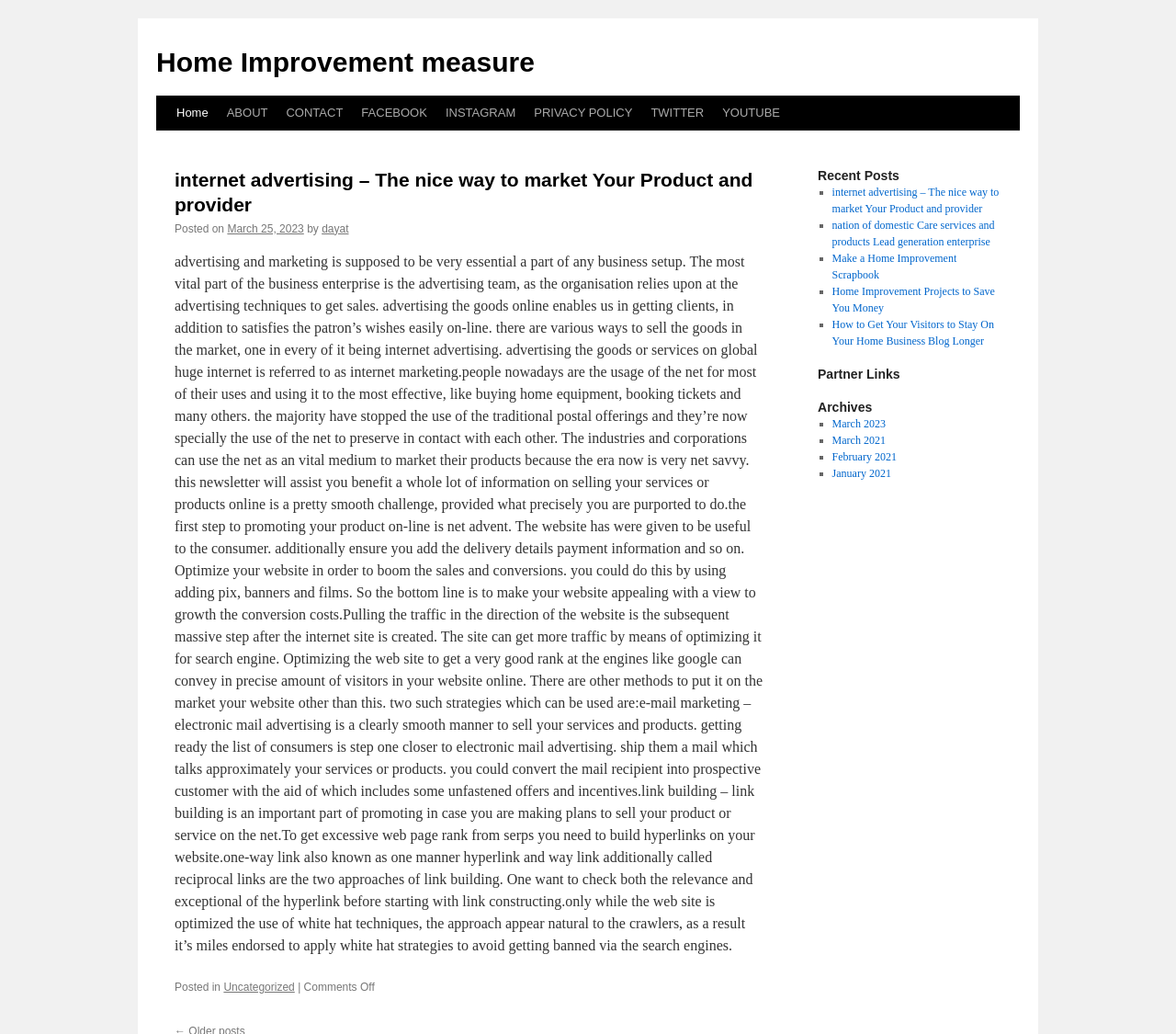Identify and provide the main heading of the webpage.

Home Improvement measure